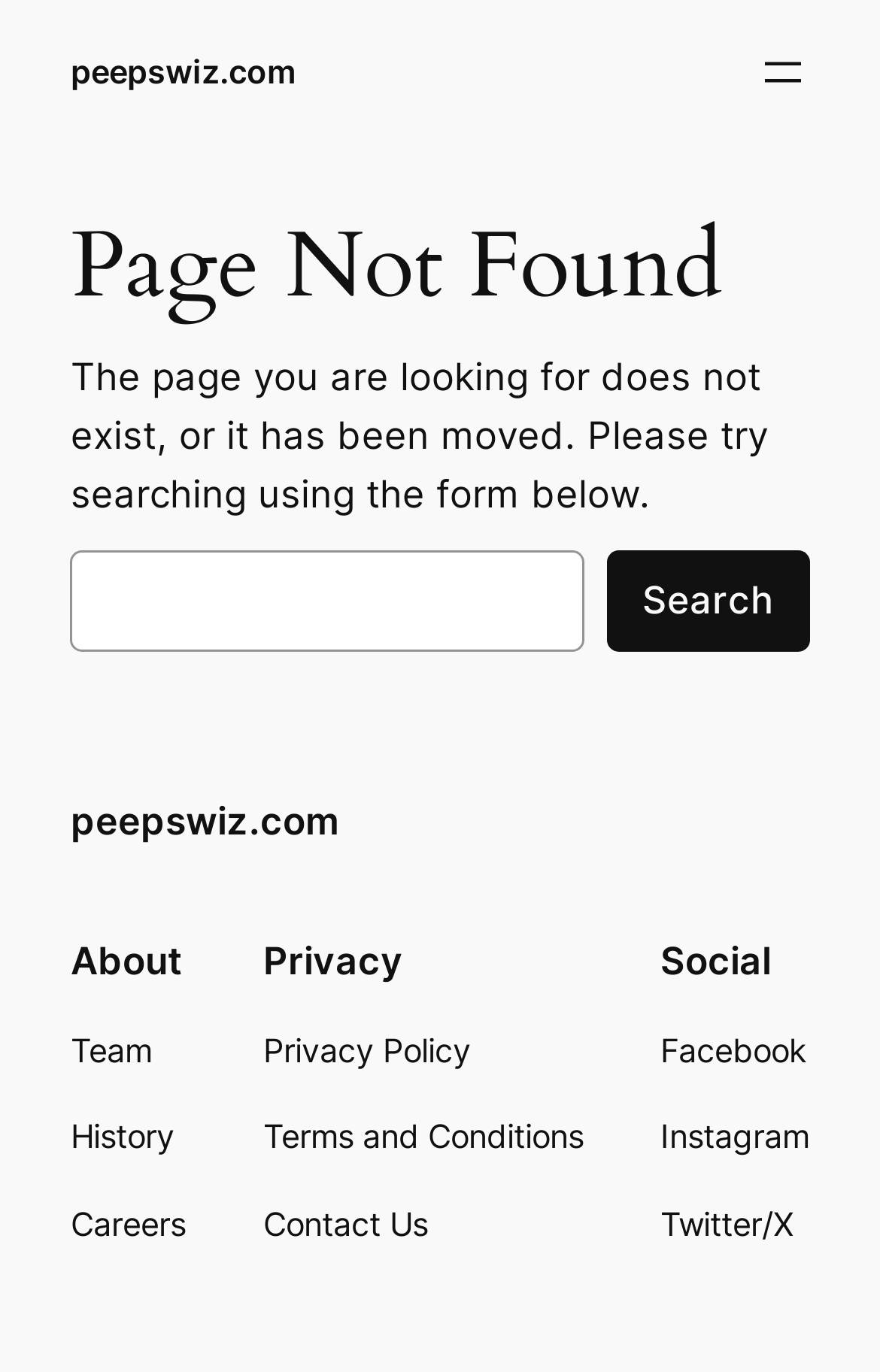Give a concise answer of one word or phrase to the question: 
What social media platforms are listed?

Facebook, Instagram, Twitter/X